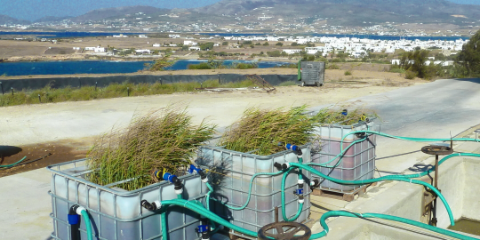Are the whitewashed buildings residential?
Using the image as a reference, answer the question with a short word or phrase.

Unknown